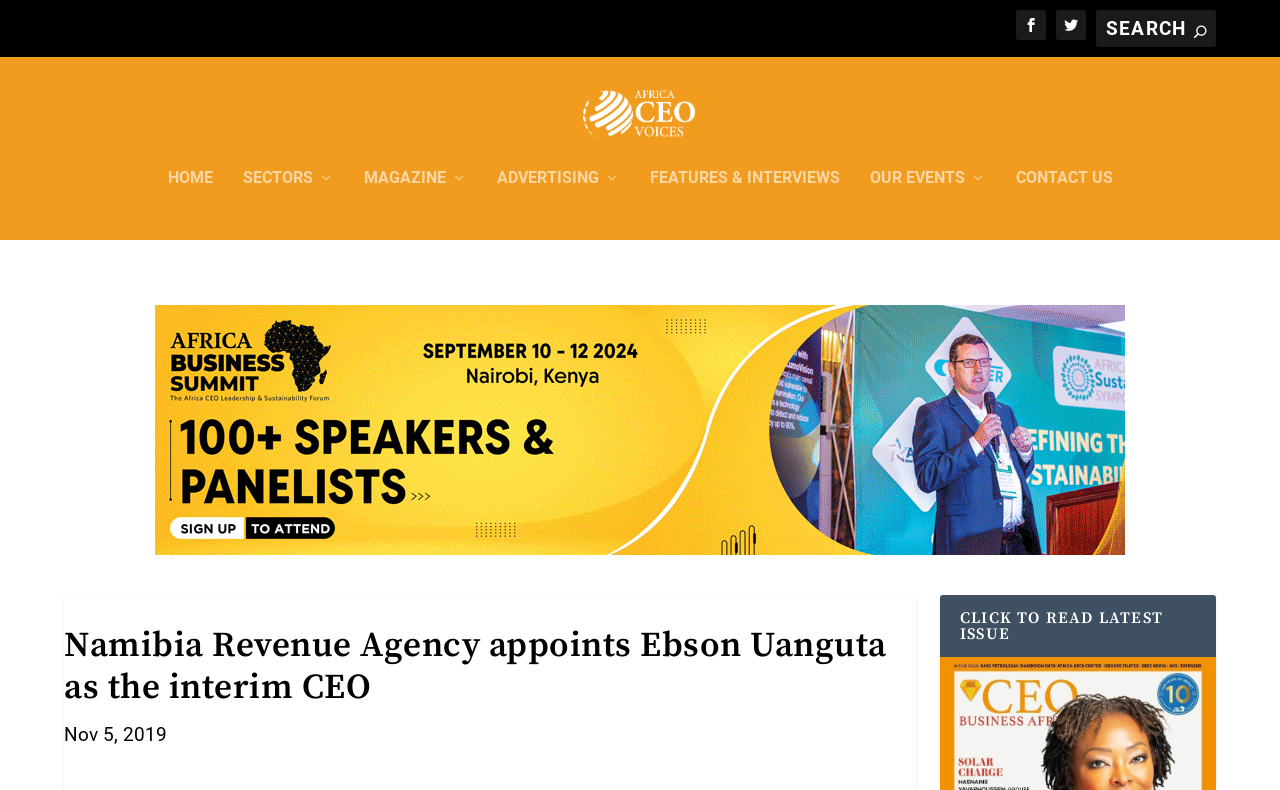Specify the bounding box coordinates of the area to click in order to execute this command: 'View the magazine'. The coordinates should consist of four float numbers ranging from 0 to 1, and should be formatted as [left, top, right, bottom].

[0.284, 0.251, 0.364, 0.339]